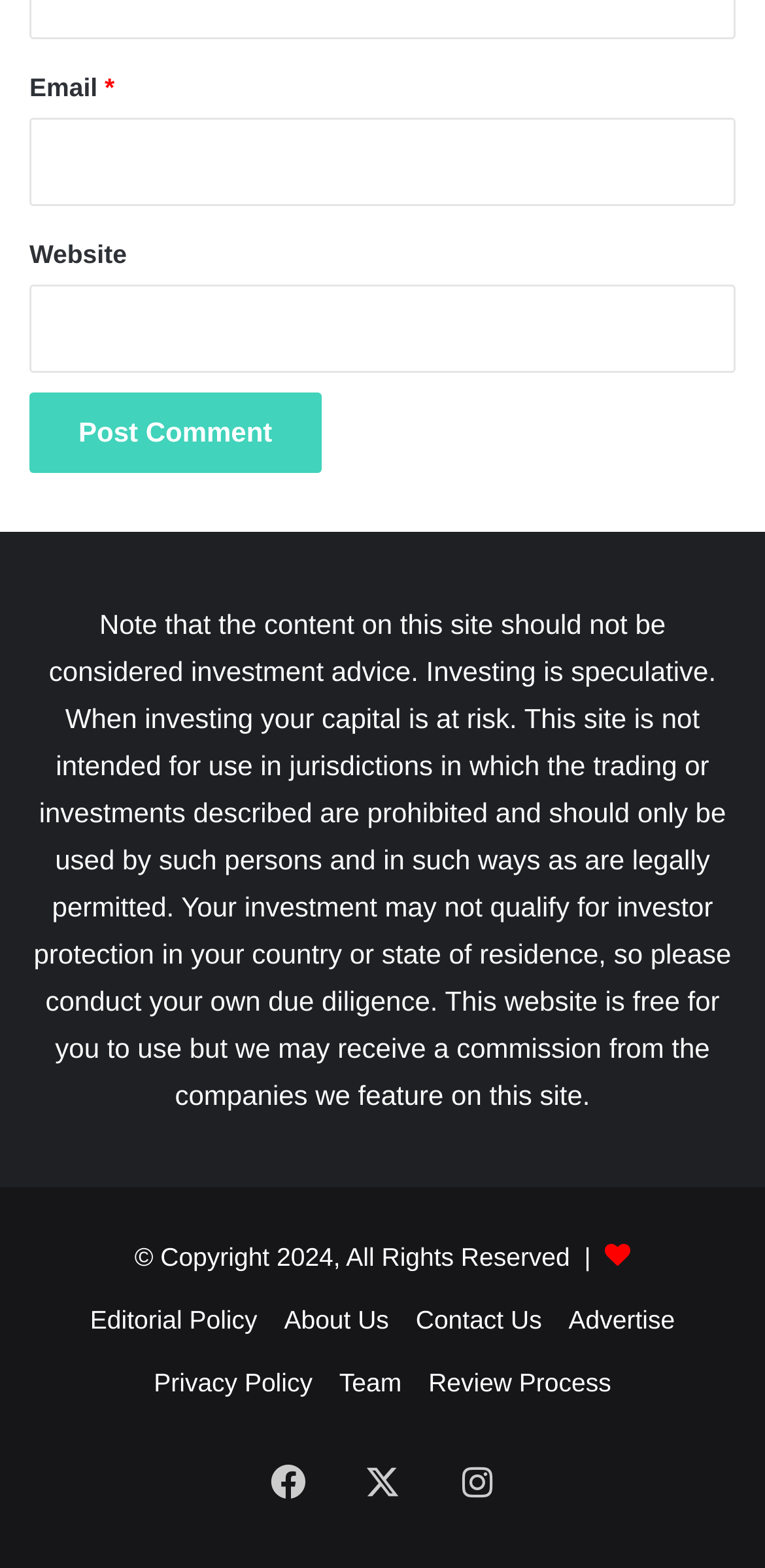Find the bounding box coordinates of the clickable element required to execute the following instruction: "Click on About link". Provide the coordinates as four float numbers between 0 and 1, i.e., [left, top, right, bottom].

None